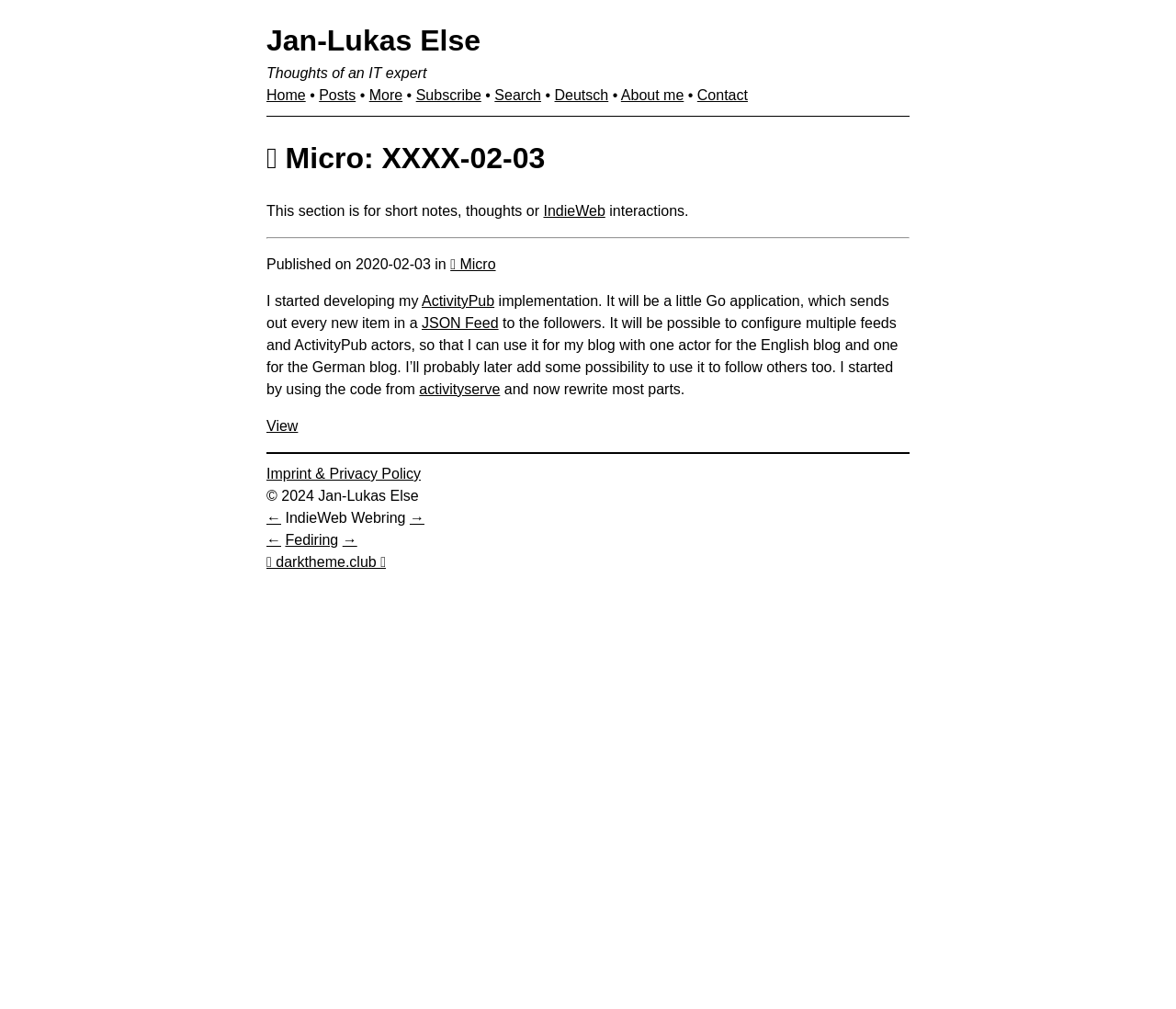What is the name of the author?
Please provide a single word or phrase in response based on the screenshot.

Jan-Lukas Else